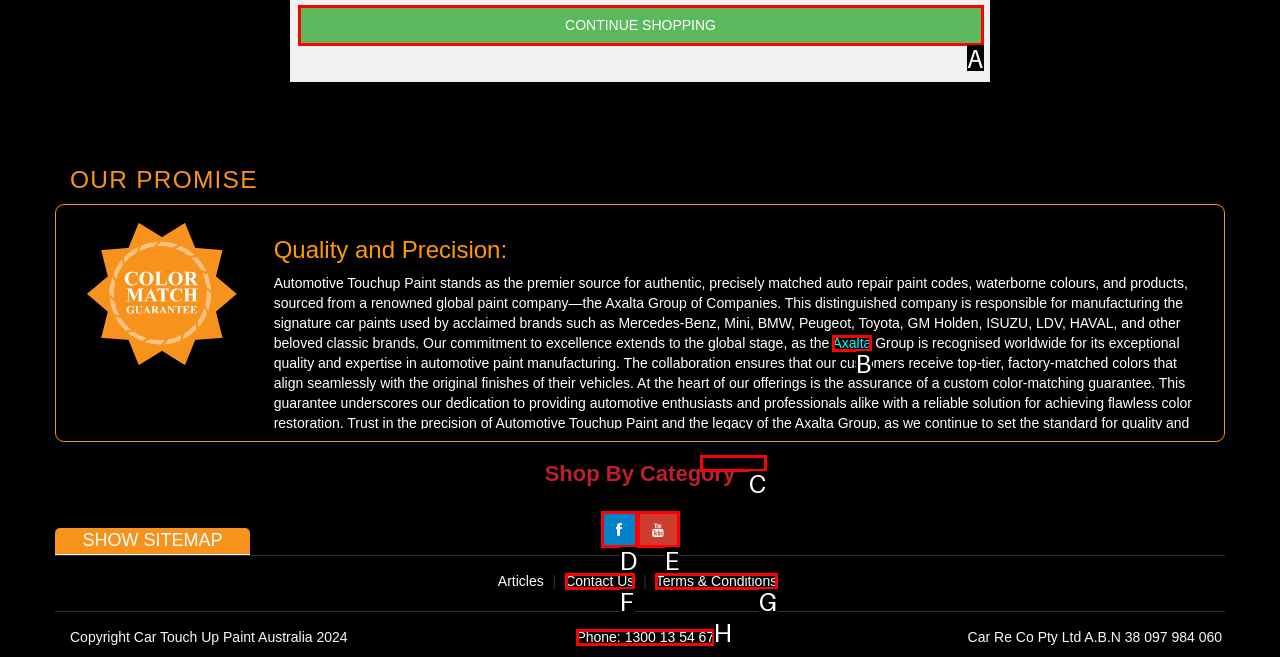Find the HTML element that matches the description: Guarantee. Answer using the letter of the best match from the available choices.

C